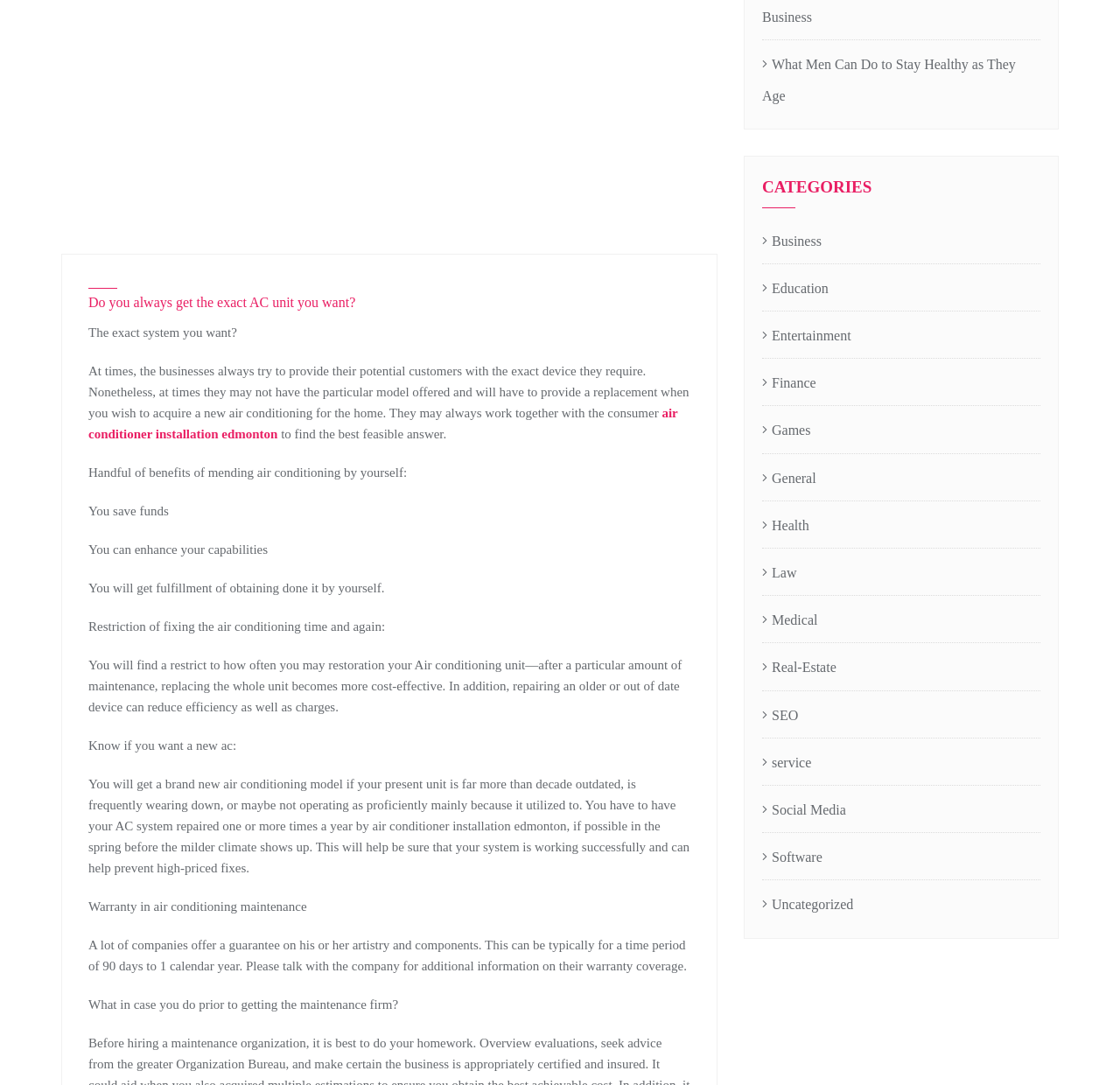Please provide the bounding box coordinates for the UI element as described: "General". The coordinates must be four floats between 0 and 1, represented as [left, top, right, bottom].

[0.68, 0.426, 0.729, 0.455]